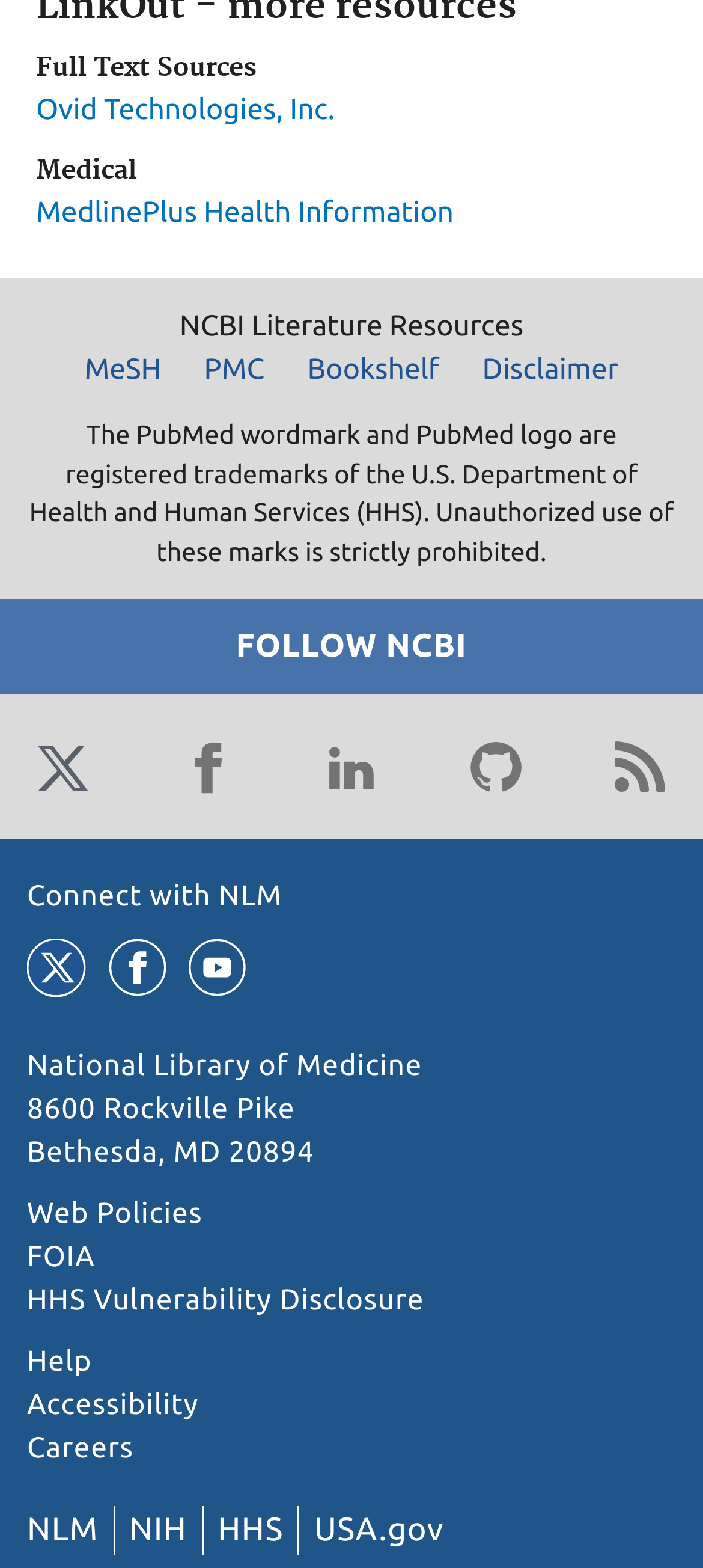Using the element description: "Bookshelf", determine the bounding box coordinates. The coordinates should be in the format [left, top, right, bottom], with values between 0 and 1.

[0.412, 0.221, 0.651, 0.249]